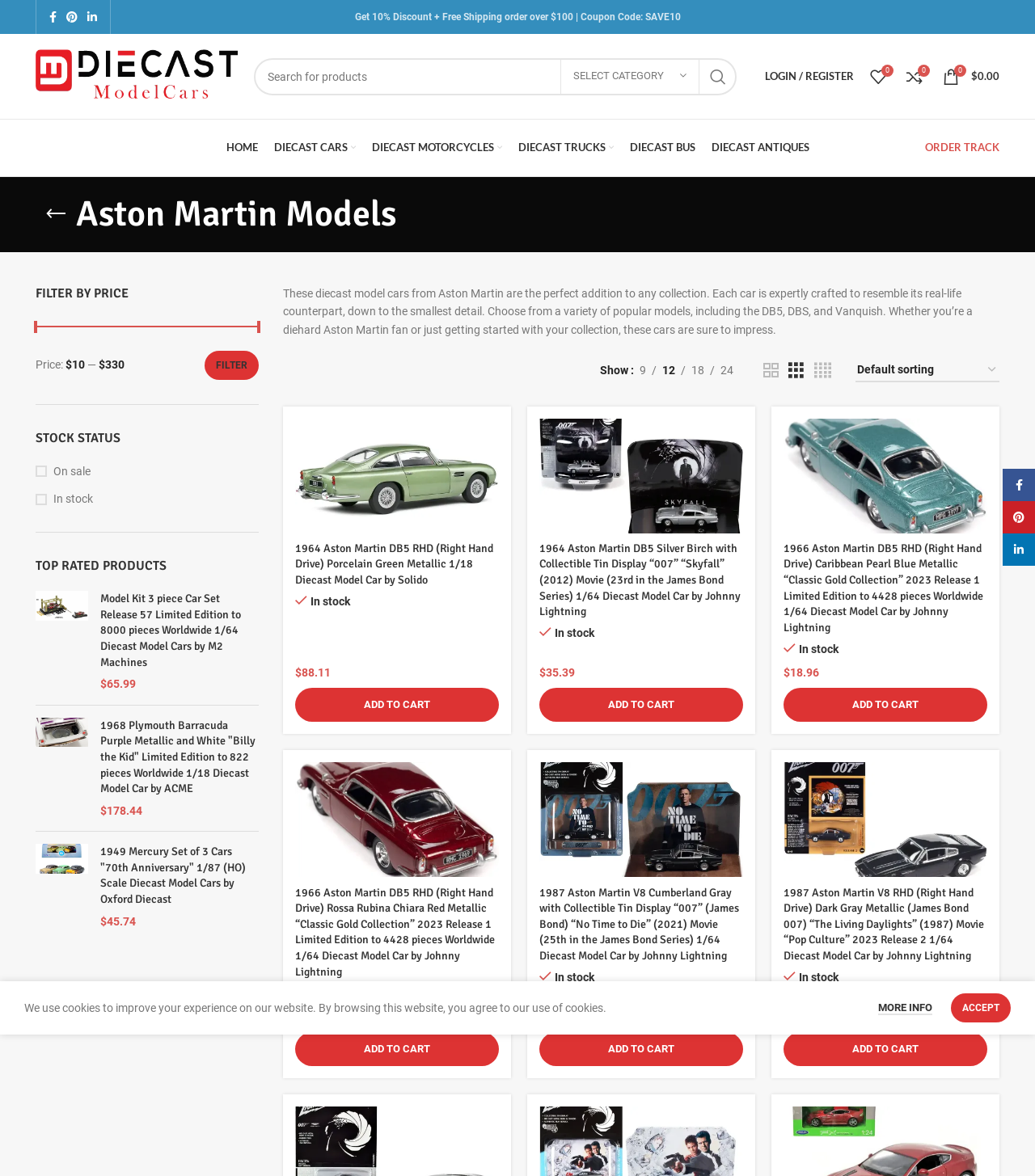What is the filter option for stock status?
Please give a detailed and elaborate explanation in response to the question.

I looked at the filter options on the webpage and found that the stock status can be filtered by 'On sale' or 'In stock'.